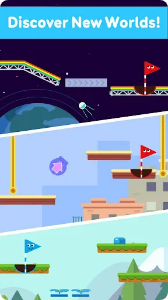Interpret the image and provide an in-depth description.

The image showcases a vibrant and whimsical gaming environment from the mobile game "Happy Shots Golf." It features a playful layout divided into three distinct sections, each presenting unique worlds for players to explore. The top section depicts an outer space theme with floating platforms and a planet in the background, while two red flags, one prominently displayed, indicate the goal area. The middle section shifts to a more urban landscape, complete with buildings and ground features, while the lower section incorporates a lush, green setting with a blue flag and various obstacles. The game's tagline, "Discover New Worlds!" highlights the adventure and exploration aspect, inviting players to engage in creatively challenging golfing puzzles across these diverse terrains.